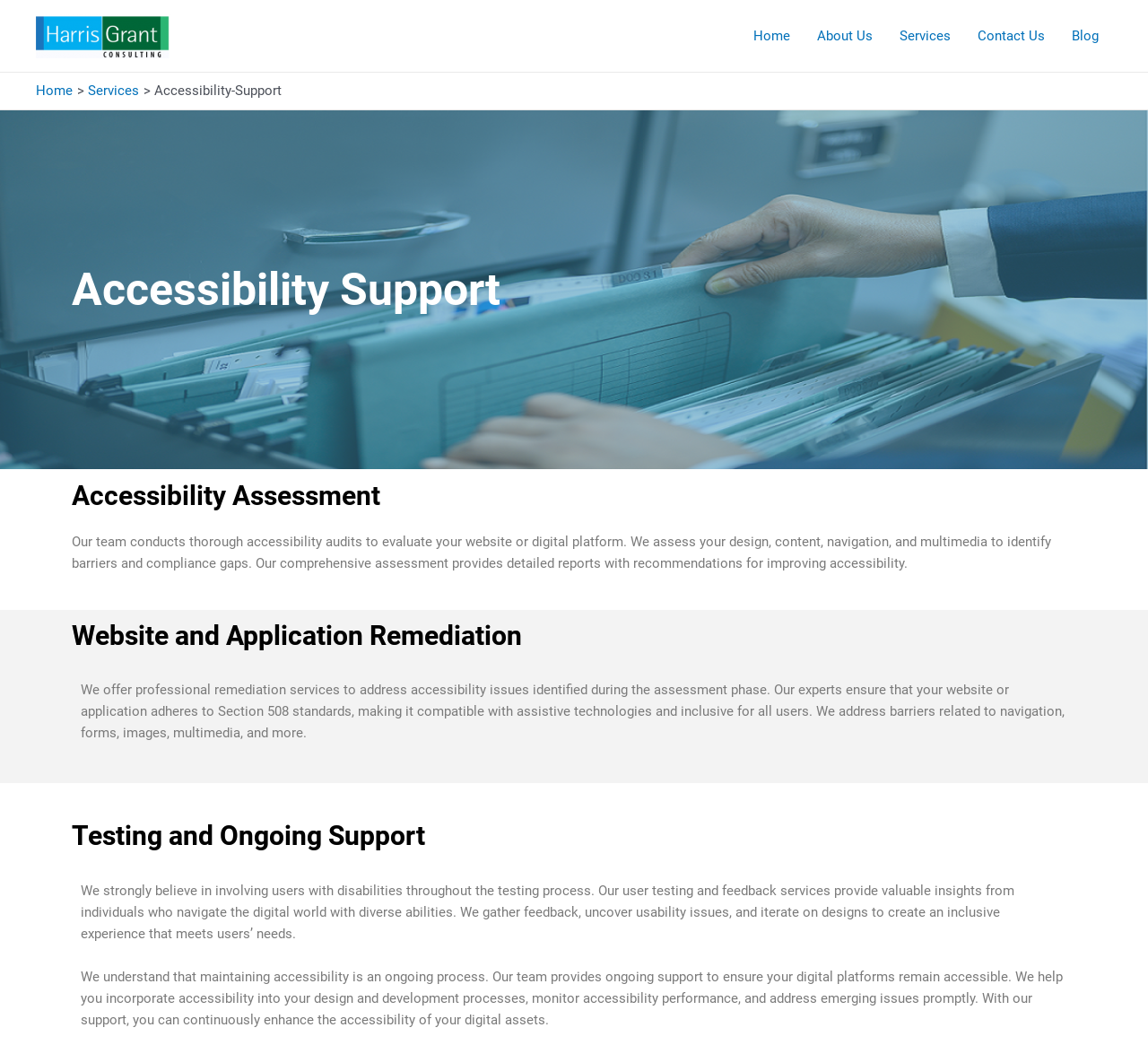Provide the bounding box coordinates for the specified HTML element described in this description: "Home". The coordinates should be four float numbers ranging from 0 to 1, in the format [left, top, right, bottom].

[0.645, 0.0, 0.7, 0.069]